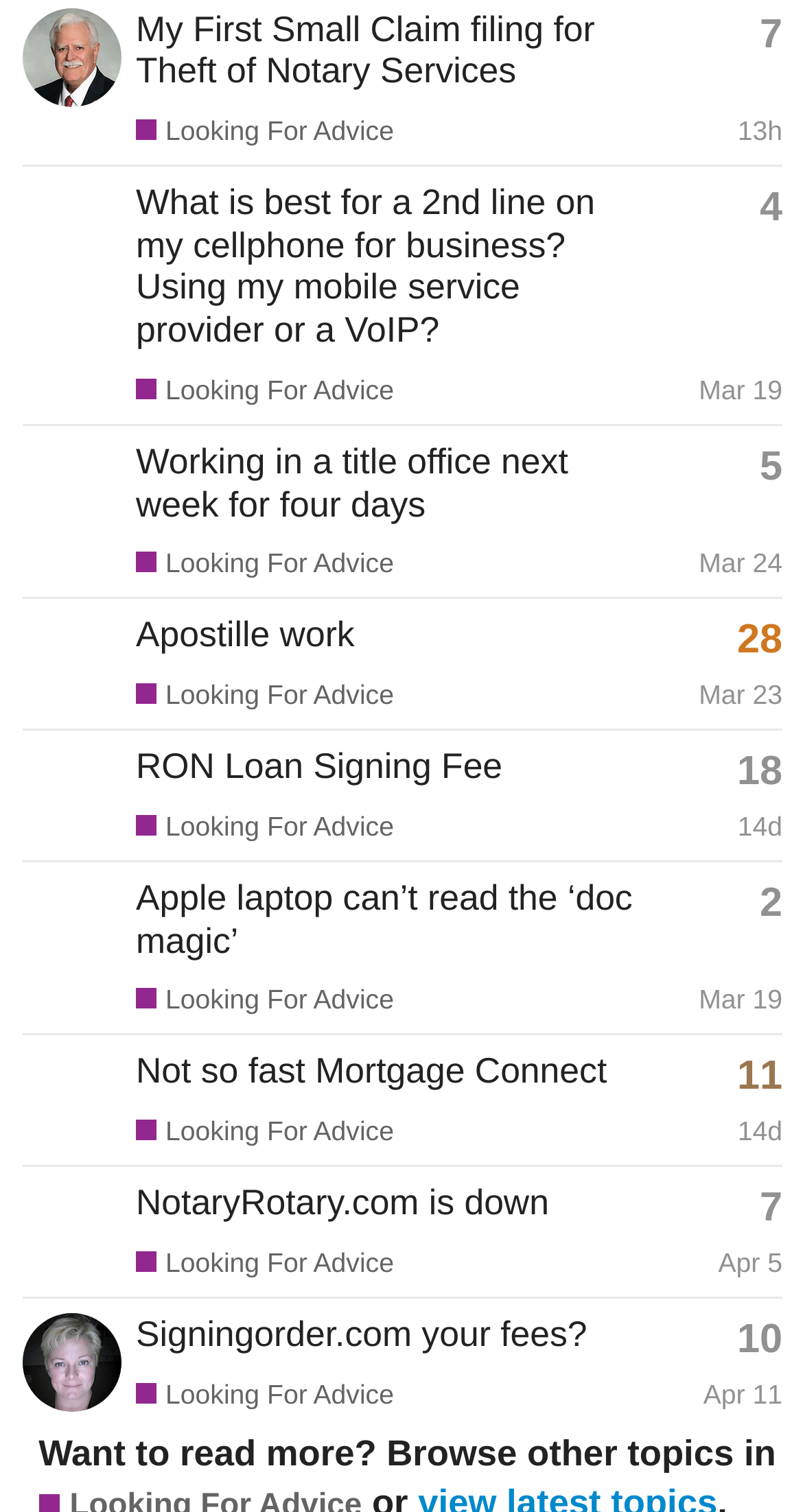Respond with a single word or phrase:
What is the purpose of the 'Looking For Advice' section?

To provide advice